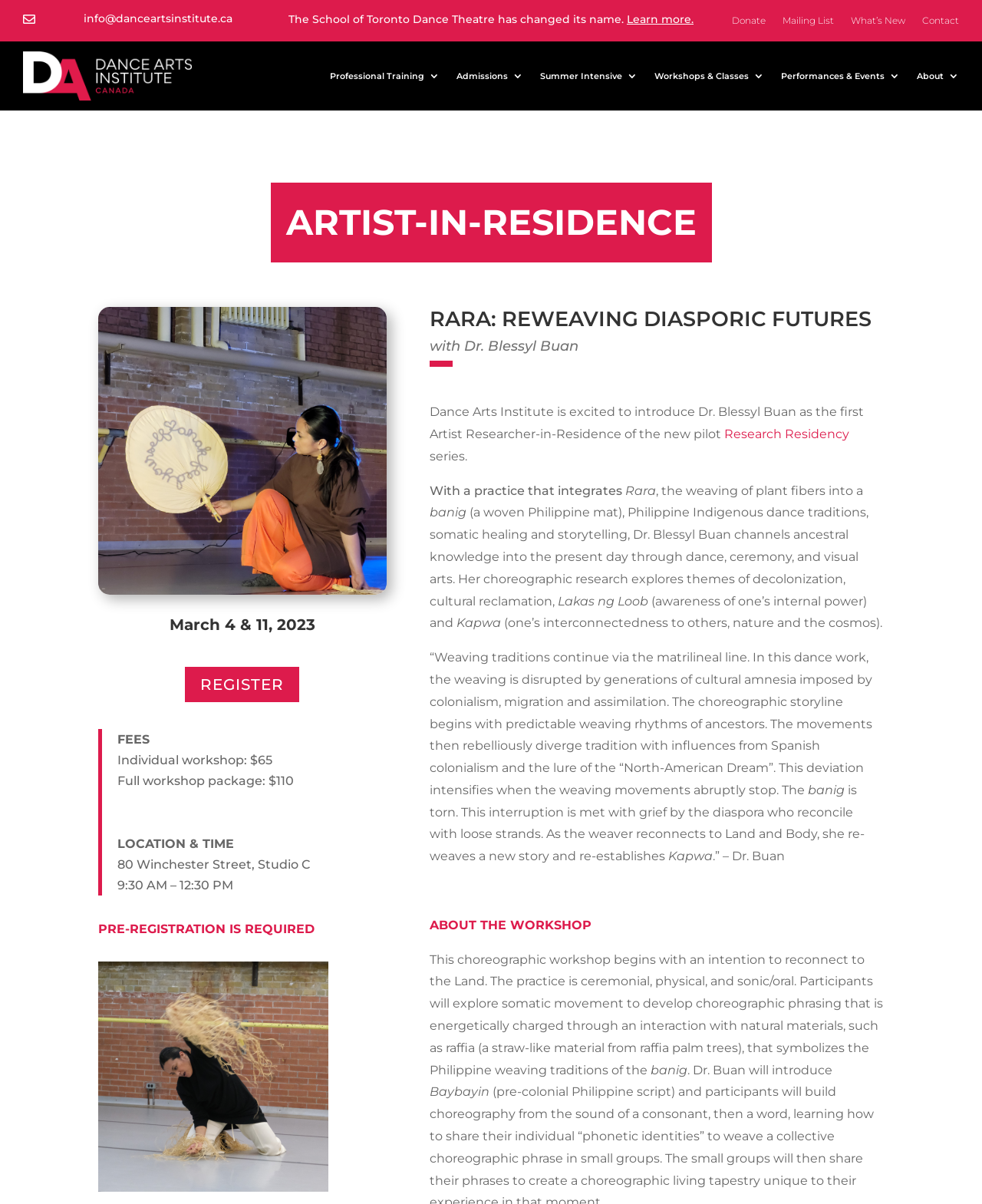Illustrate the webpage's structure and main components comprehensively.

The webpage is about an Artist-in-Residence program at the Dance Arts Institute, featuring Dr. Blessyl Buan. At the top, there is a navigation menu with links to different sections of the website, including "Professional Training", "Admissions", "Summer Intensive", and more.

Below the navigation menu, there is a heading that reads "ARTIST-IN-RESIDENCE" in a prominent font. Next to it, there is an image of Dr. Blessyl Buan in a studio.

The main content of the webpage is divided into two columns. The left column contains information about the workshop, including the dates (March 4 & 11, 2023), fees (Individual workshop: $65, Full workshop package: $110), location (80 Winchester Street, Studio C), and time (9:30 AM - 12:30 PM). There is also a call-to-action to register for the workshop.

The right column contains a detailed description of the workshop, led by Dr. Blessyl Buan. The text explains that Dr. Buan's practice integrates dance, ceremony, and visual arts to channel ancestral knowledge into the present day. The workshop will explore themes of decolonization, cultural reclamation, and interconnectedness to others, nature, and the cosmos.

There are several headings and subheadings throughout the text, including "RARA: REWEAVING DIASPORIC FUTURES", "ABOUT THE WORKSHOP", and "Kapwa". The text also includes quotes from Dr. Buan, describing her choreographic work and its themes.

At the bottom of the webpage, there is a section with links to other pages, including "Donate", "Mailing List", "What's New", and "Contact".